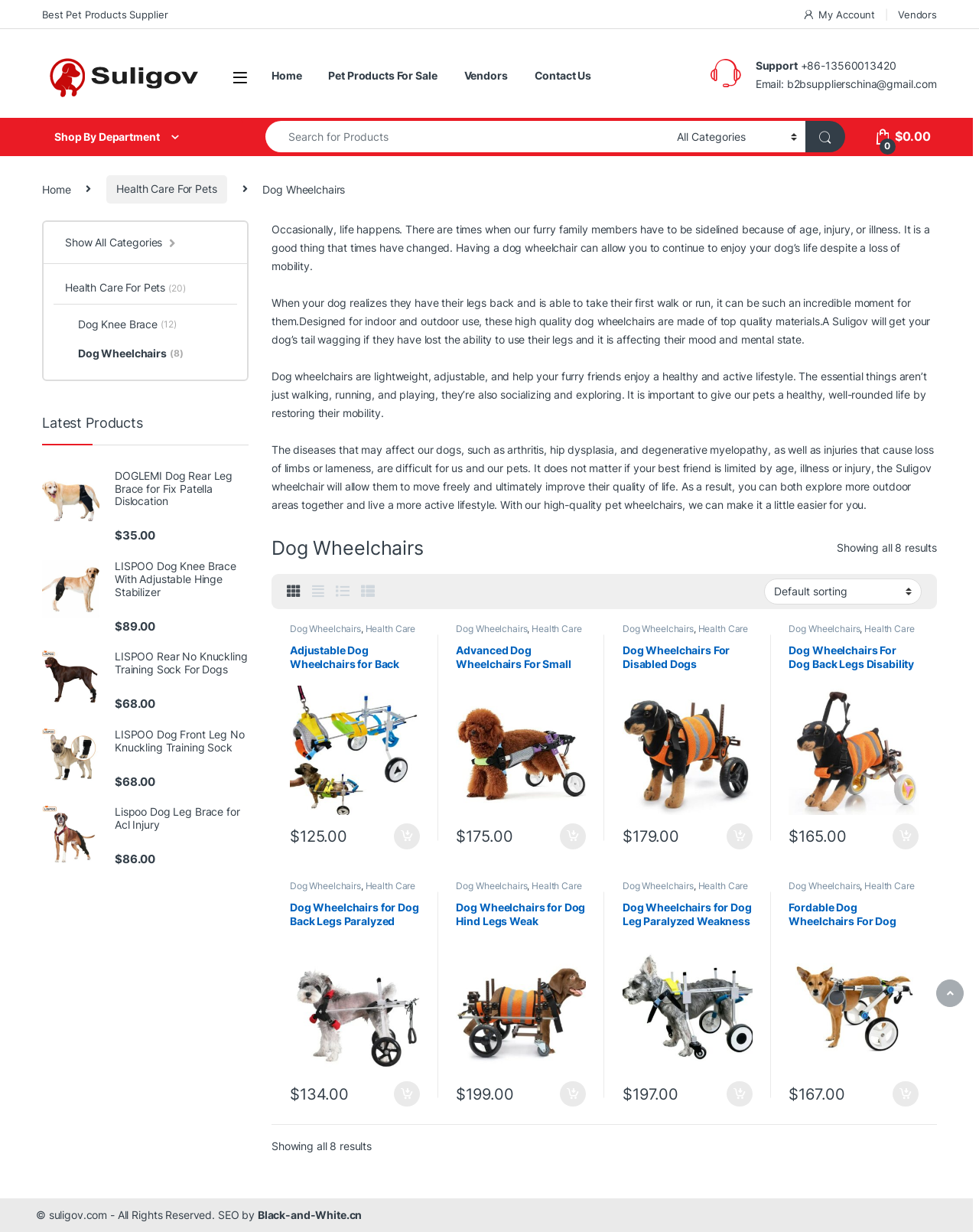Are the dog wheelchairs on this webpage suitable for outdoor use?
Please give a well-detailed answer to the question.

The webpage mentions that the dog wheelchairs are designed for indoor and outdoor use, which implies that they are suitable for outdoor use.